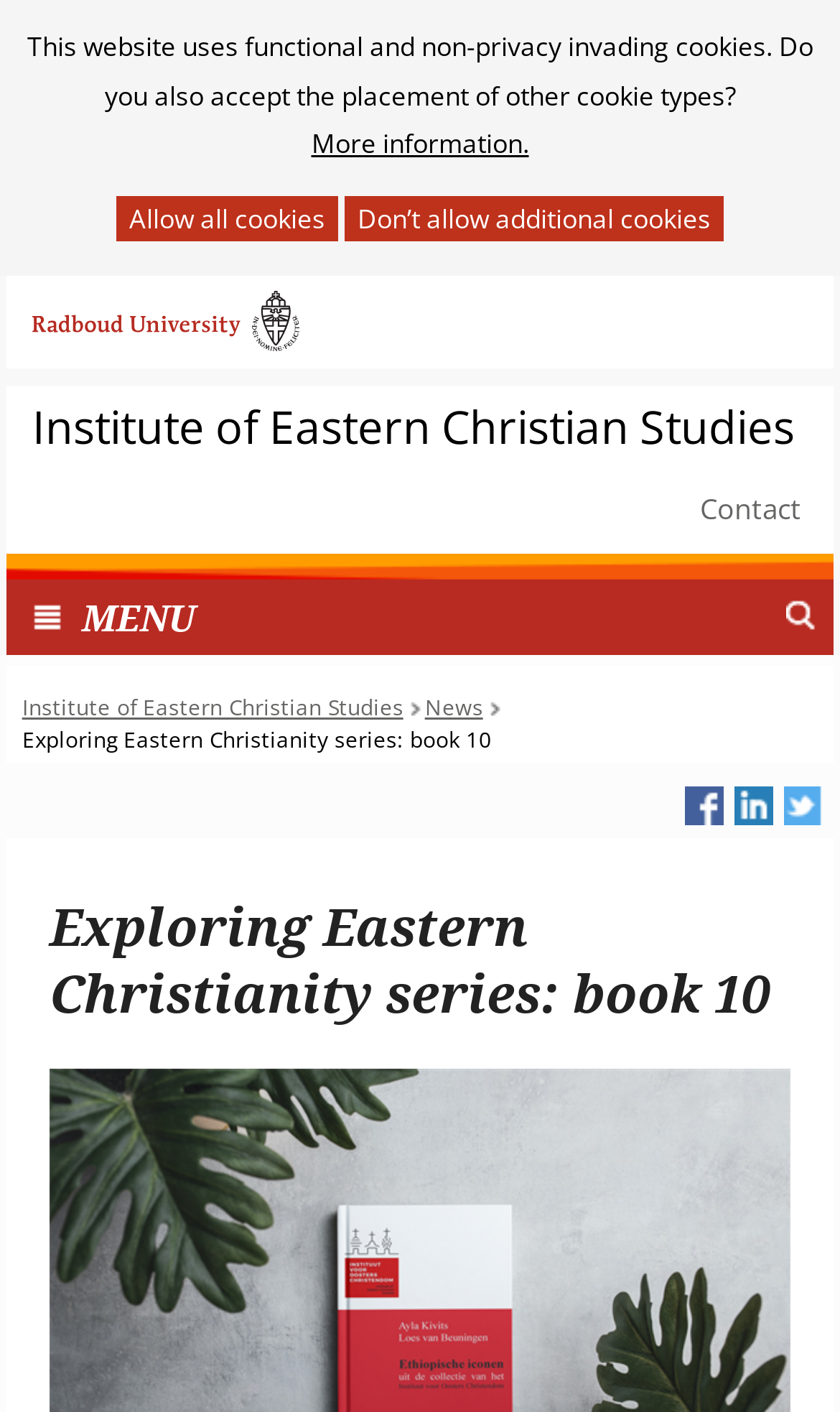Identify the bounding box coordinates for the region to click in order to carry out this instruction: "contact us". Provide the coordinates using four float numbers between 0 and 1, formatted as [left, top, right, bottom].

[0.833, 0.346, 0.954, 0.374]